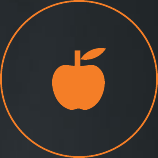Answer the question using only a single word or phrase: 
What is the shape of the border surrounding the apple?

circular